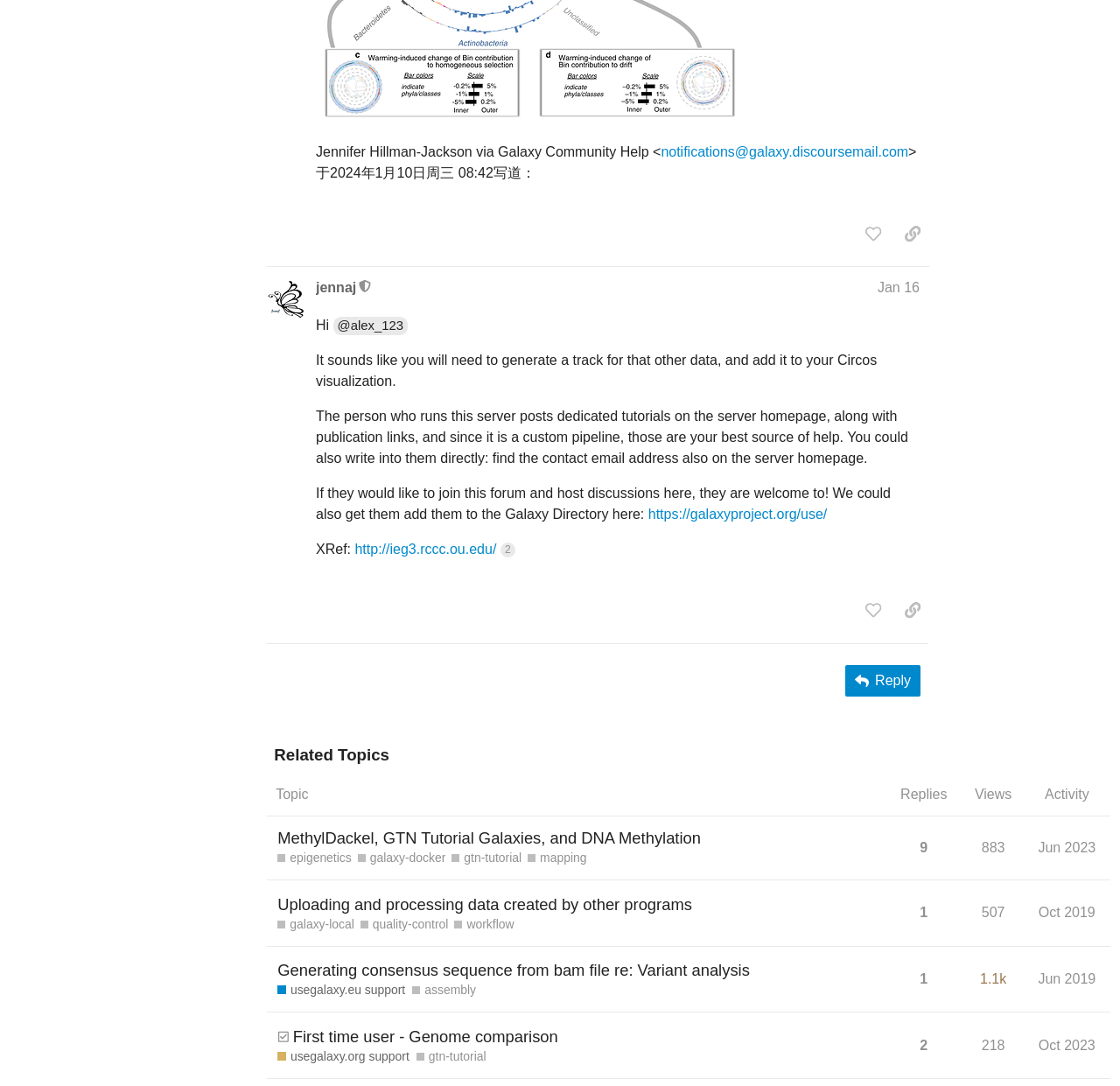Bounding box coordinates are specified in the format (top-left x, top-left y, bottom-right x, bottom-right y). All values are floating point numbers bounded between 0 and 1. Please provide the bounding box coordinate of the region this sentence describes: usegalaxy.eu support

[0.248, 0.904, 0.362, 0.92]